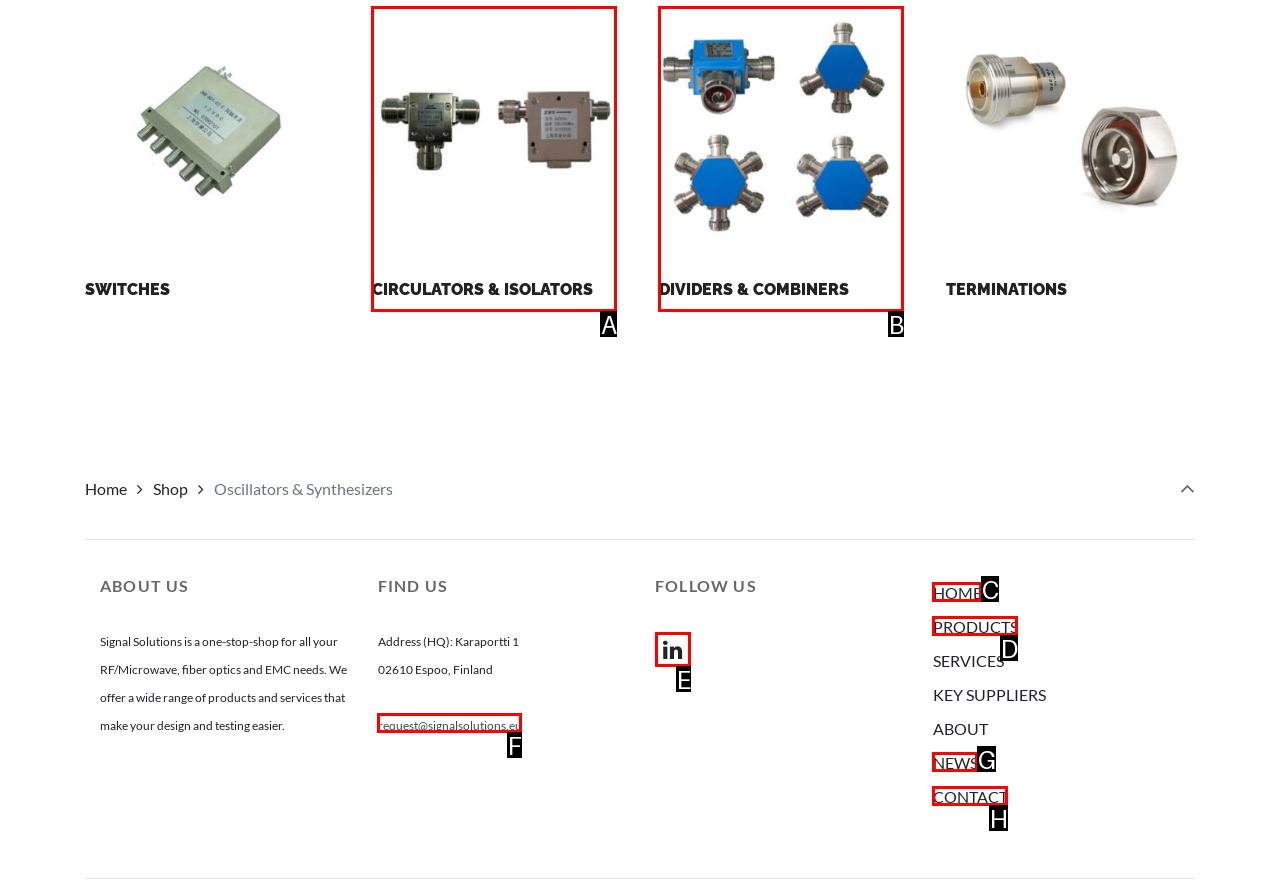Determine which HTML element fits the description: CONTACT. Answer with the letter corresponding to the correct choice.

H